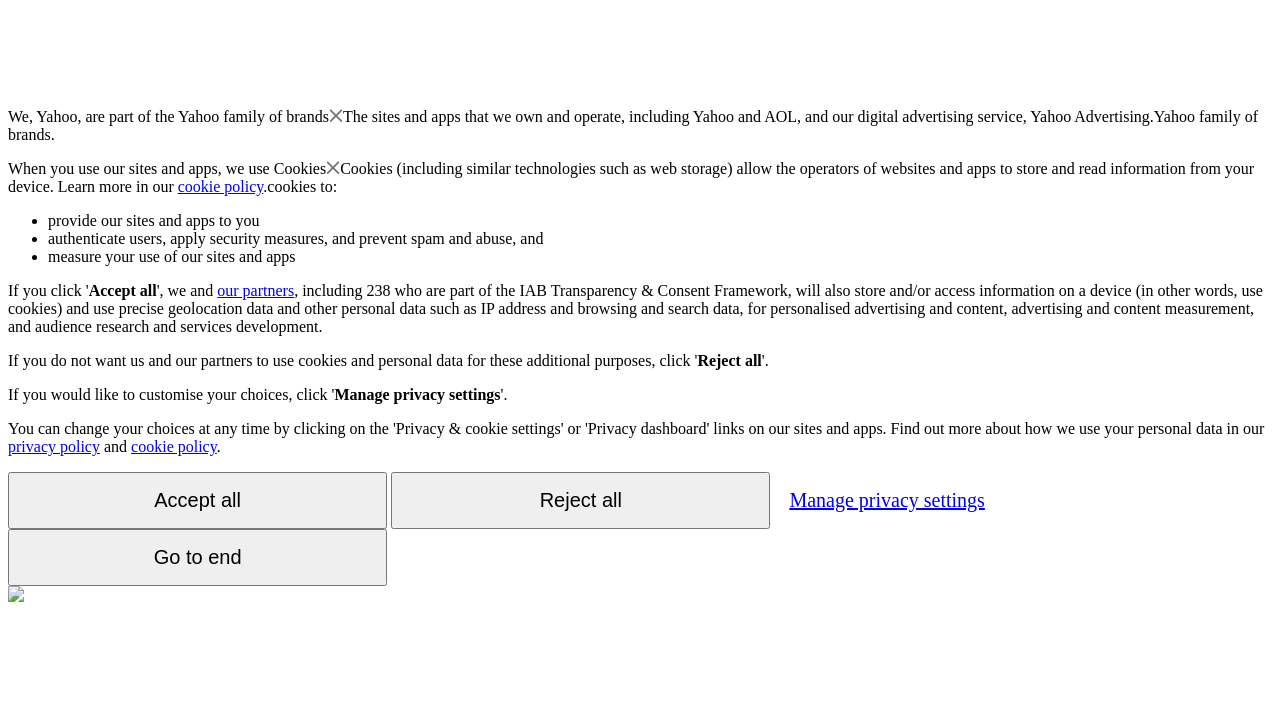How many partners are part of the IAB Transparency & Consent Framework?
Using the information from the image, give a concise answer in one word or a short phrase.

238